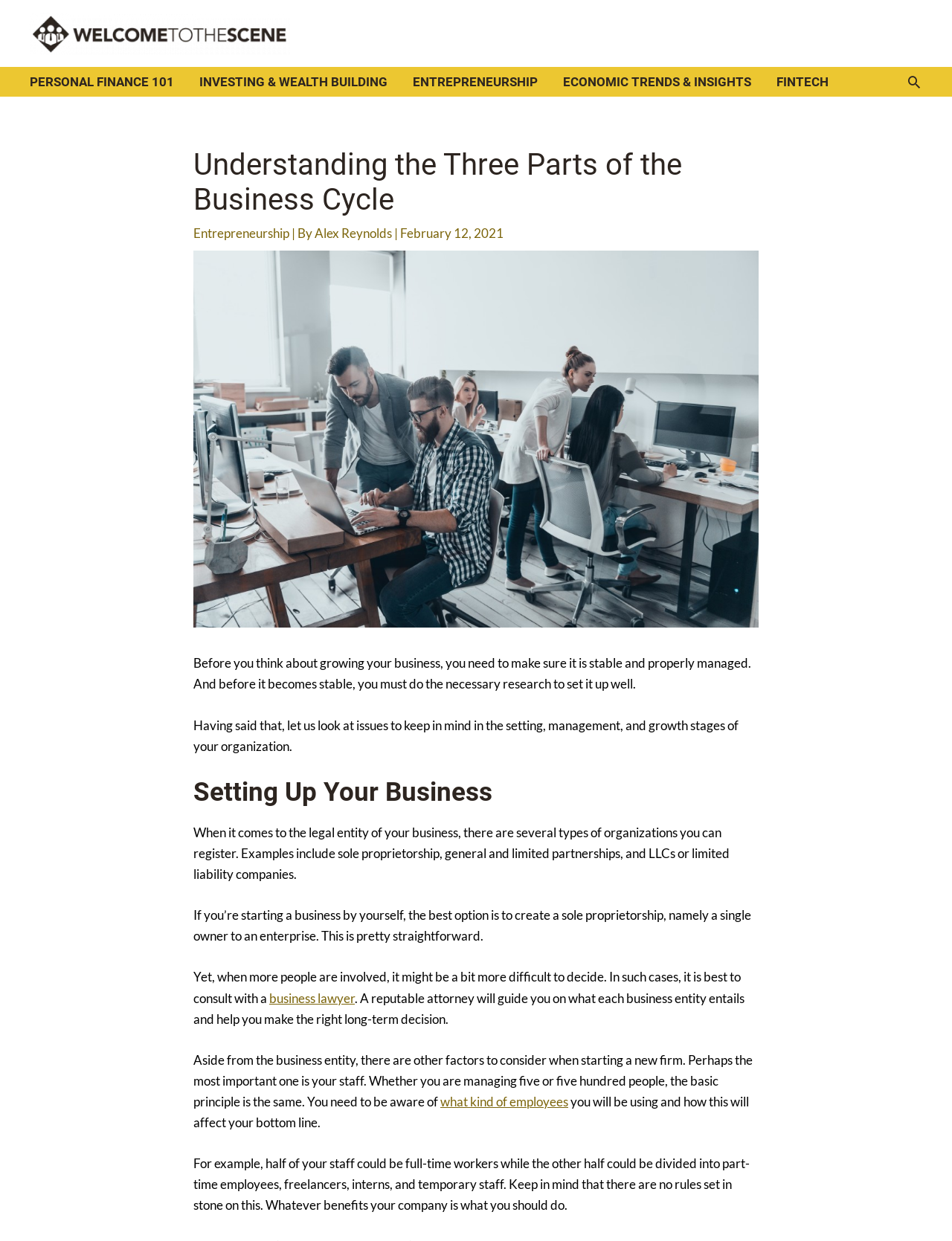Please provide the bounding box coordinates for the element that needs to be clicked to perform the following instruction: "Search using the search icon". The coordinates should be given as four float numbers between 0 and 1, i.e., [left, top, right, bottom].

[0.952, 0.059, 0.969, 0.072]